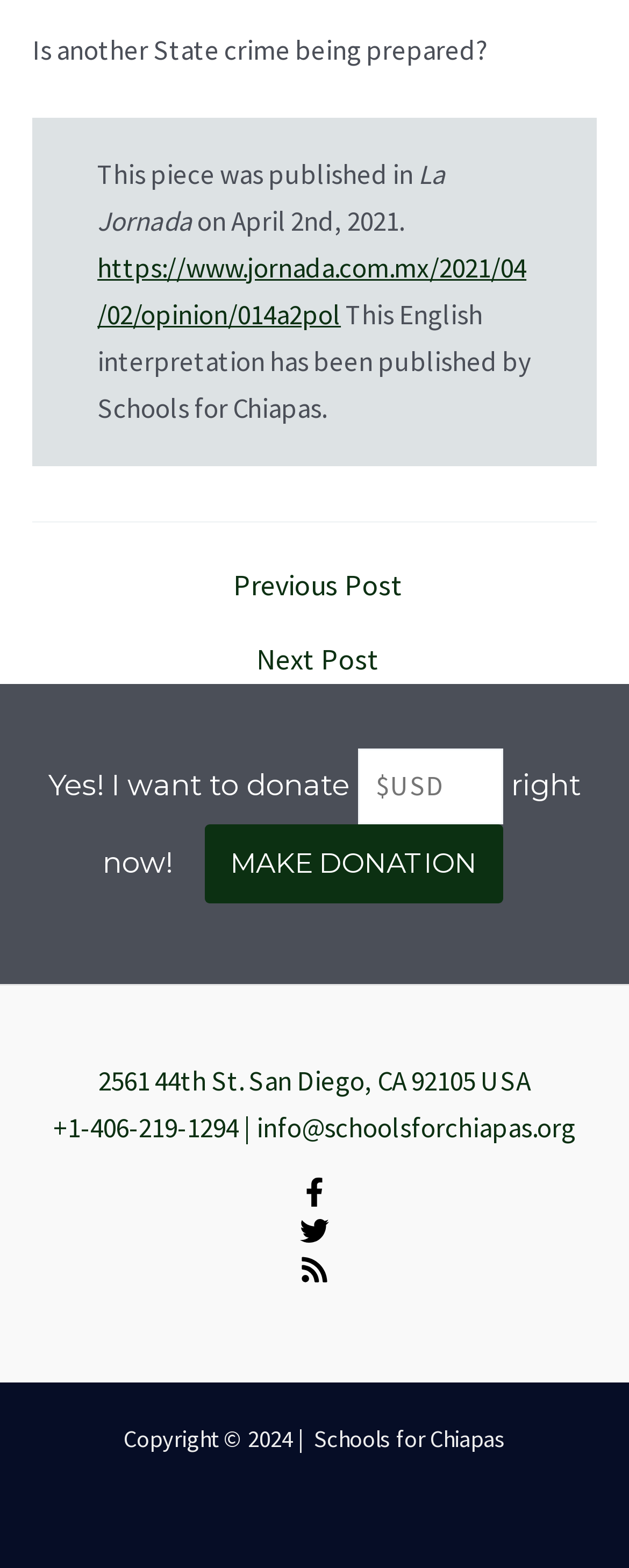Please provide the bounding box coordinates for the element that needs to be clicked to perform the following instruction: "Click the 'Next Post' link". The coordinates should be given as four float numbers between 0 and 1, i.e., [left, top, right, bottom].

[0.056, 0.412, 0.954, 0.43]